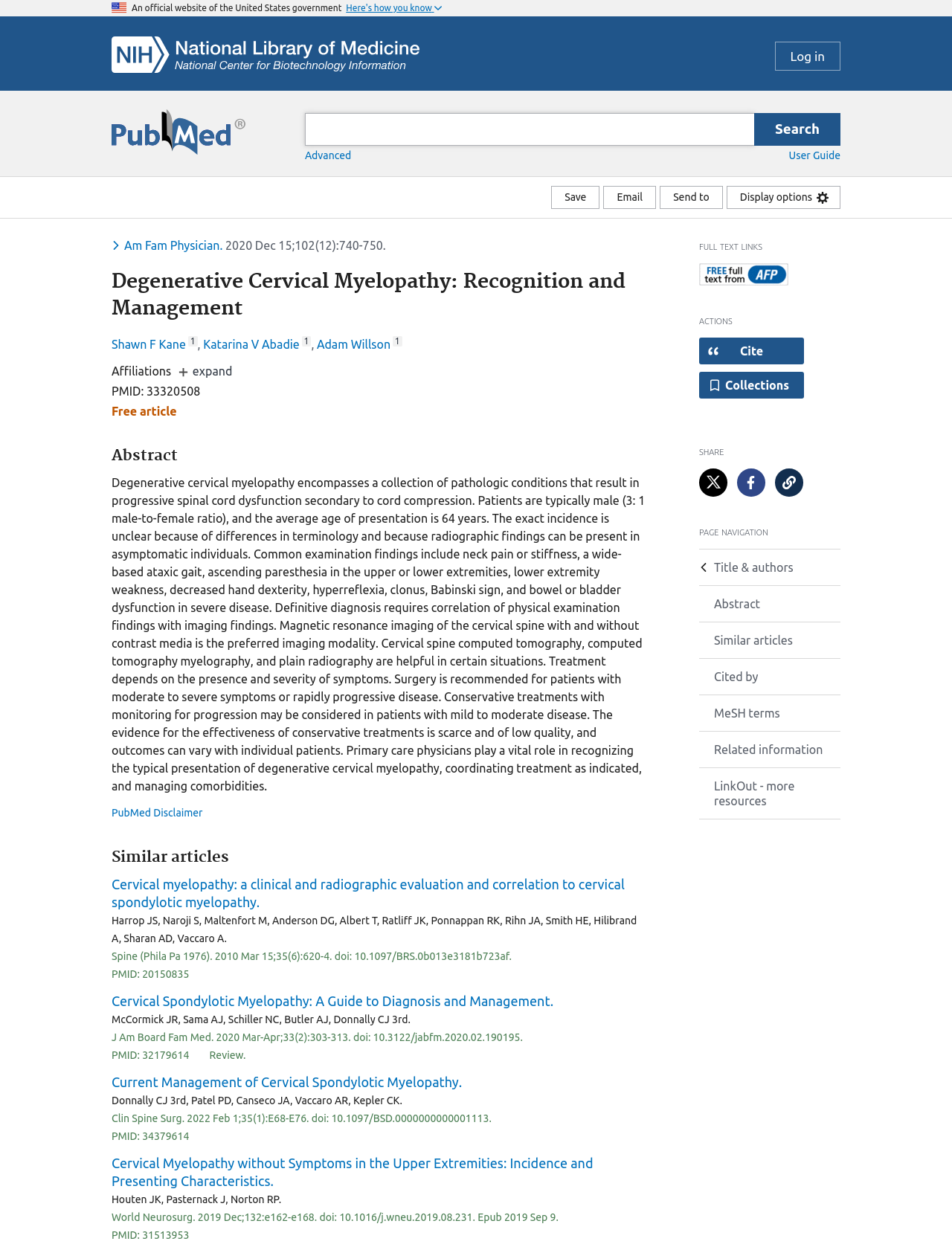Provide a brief response to the question below using one word or phrase:
What is the affiliation of the authors?

Not specified